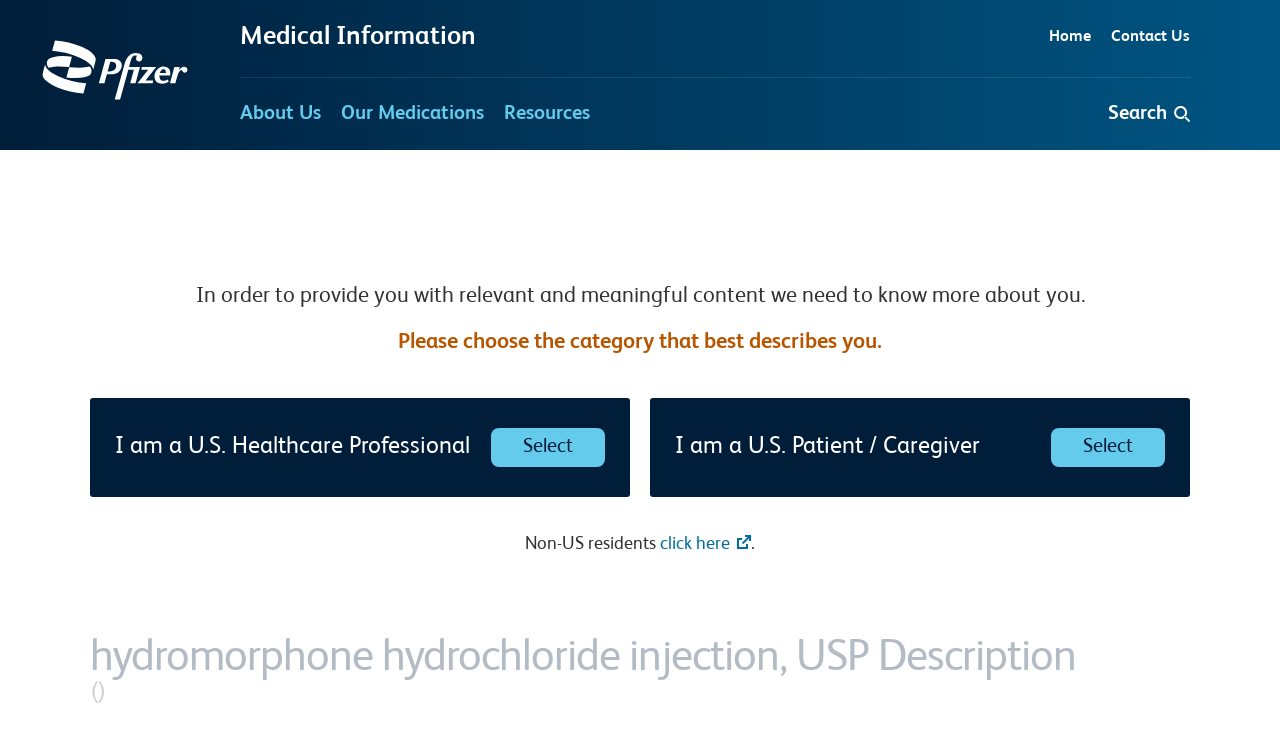Please provide the bounding box coordinates for the element that needs to be clicked to perform the following instruction: "Click Search". The coordinates should be given as four float numbers between 0 and 1, i.e., [left, top, right, bottom].

[0.866, 0.107, 0.93, 0.205]